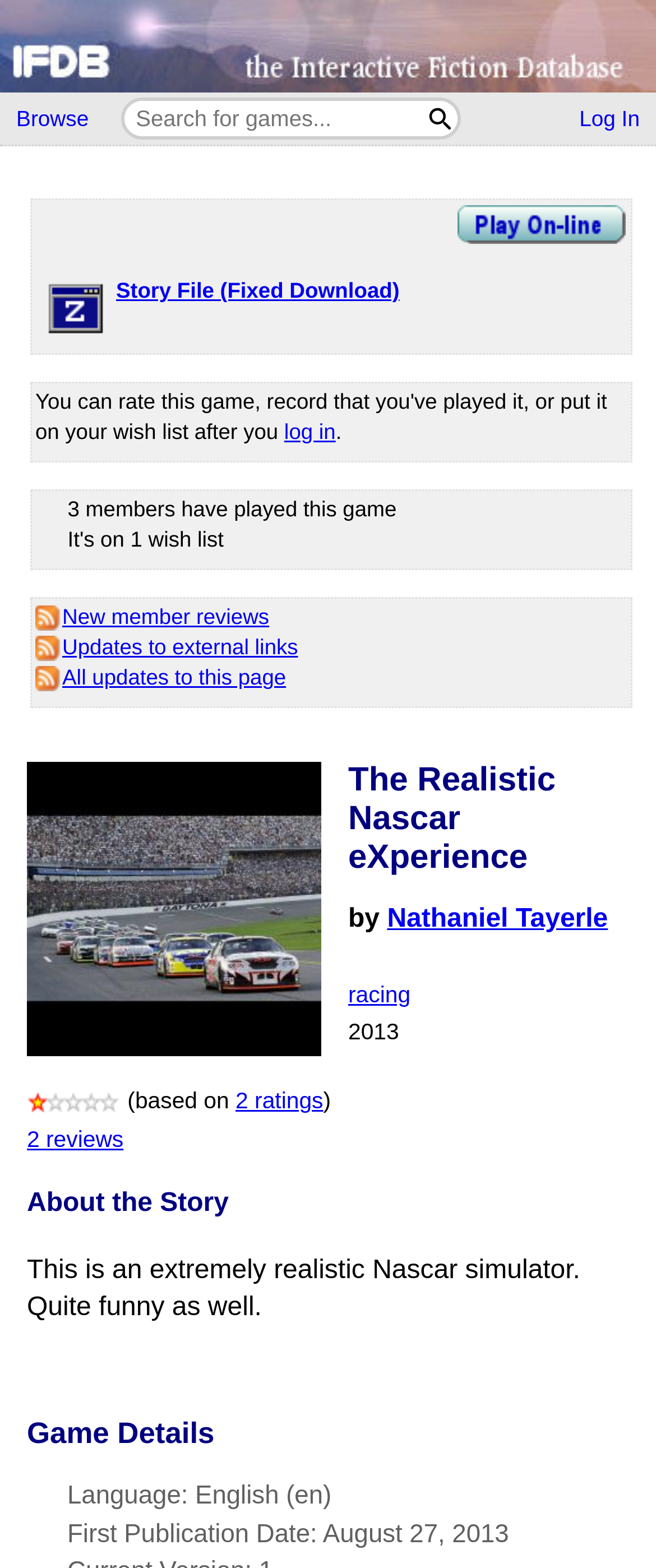Elaborate on the webpage's design and content in a detailed caption.

This webpage is a game details page for "The Realistic Nascar eXperience" on IFDB, a game catalog and recommendation engine for Interactive Fiction. At the top of the page, there are navigation links to "Home", "Browse", and "Log In" on the right side, with a search bar in the middle. 

Below the navigation bar, there is a table with two columns. The left column contains a link to play the game in the browser using the Parchment interpreter, along with an image. The right column has a link to download the story file. 

Further down, there are three tables with information about the game. The first table informs users that they can rate the game, record that they've played it, or put it on their wish list after logging in. The second table displays the number of members who have played the game and the number of wish lists it's on. The third table lists updates to the page, including new member reviews, updates to external links, and all updates to the page.

On the right side of the page, there is a table with game information, including the title, author, genre, and release year. Below this table, there are ratings and reviews from users, with an average rating of 1 star based on 2 ratings and 2 reviews. 

The rest of the page is dedicated to game details, including a brief description of the game, language, and first publication date.